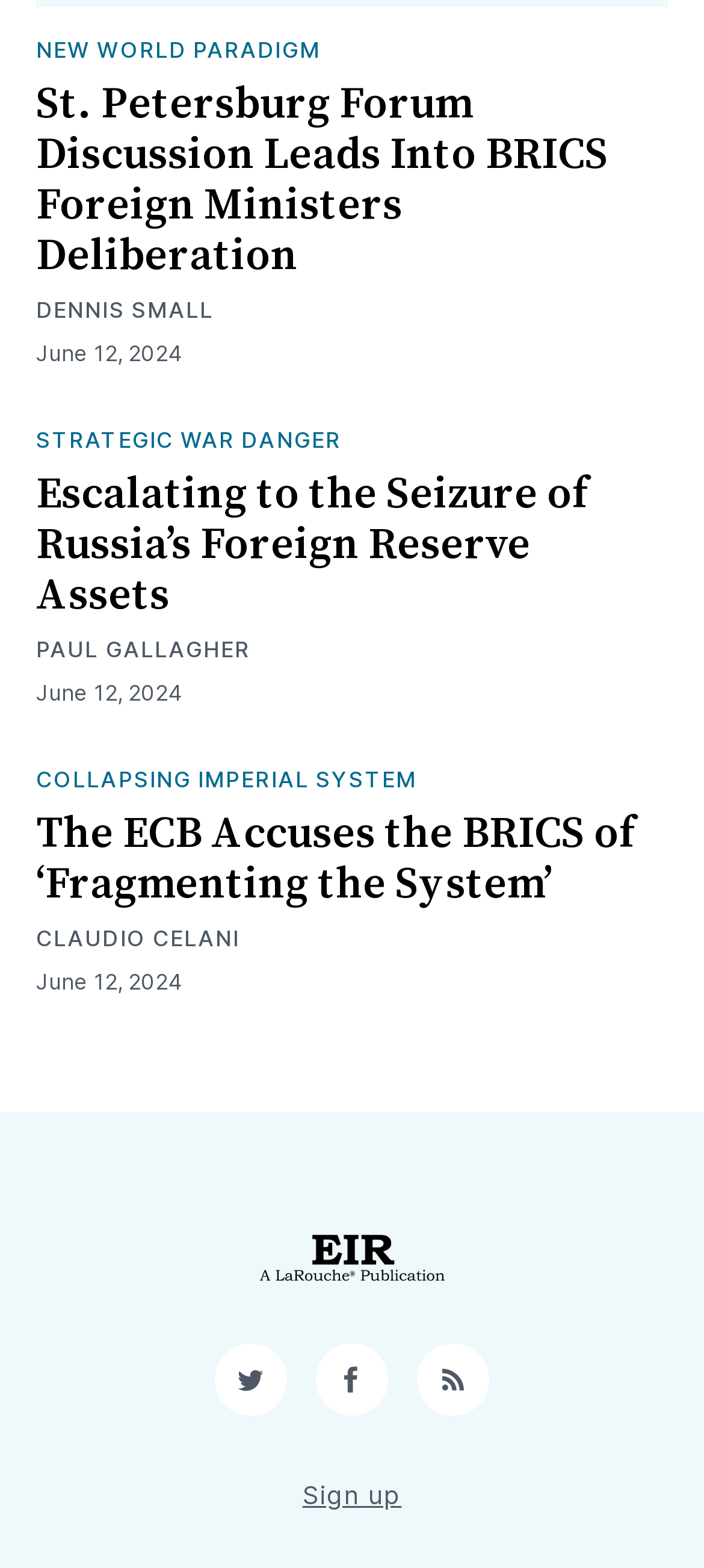Could you locate the bounding box coordinates for the section that should be clicked to accomplish this task: "Follow on Twitter".

[0.305, 0.857, 0.408, 0.903]